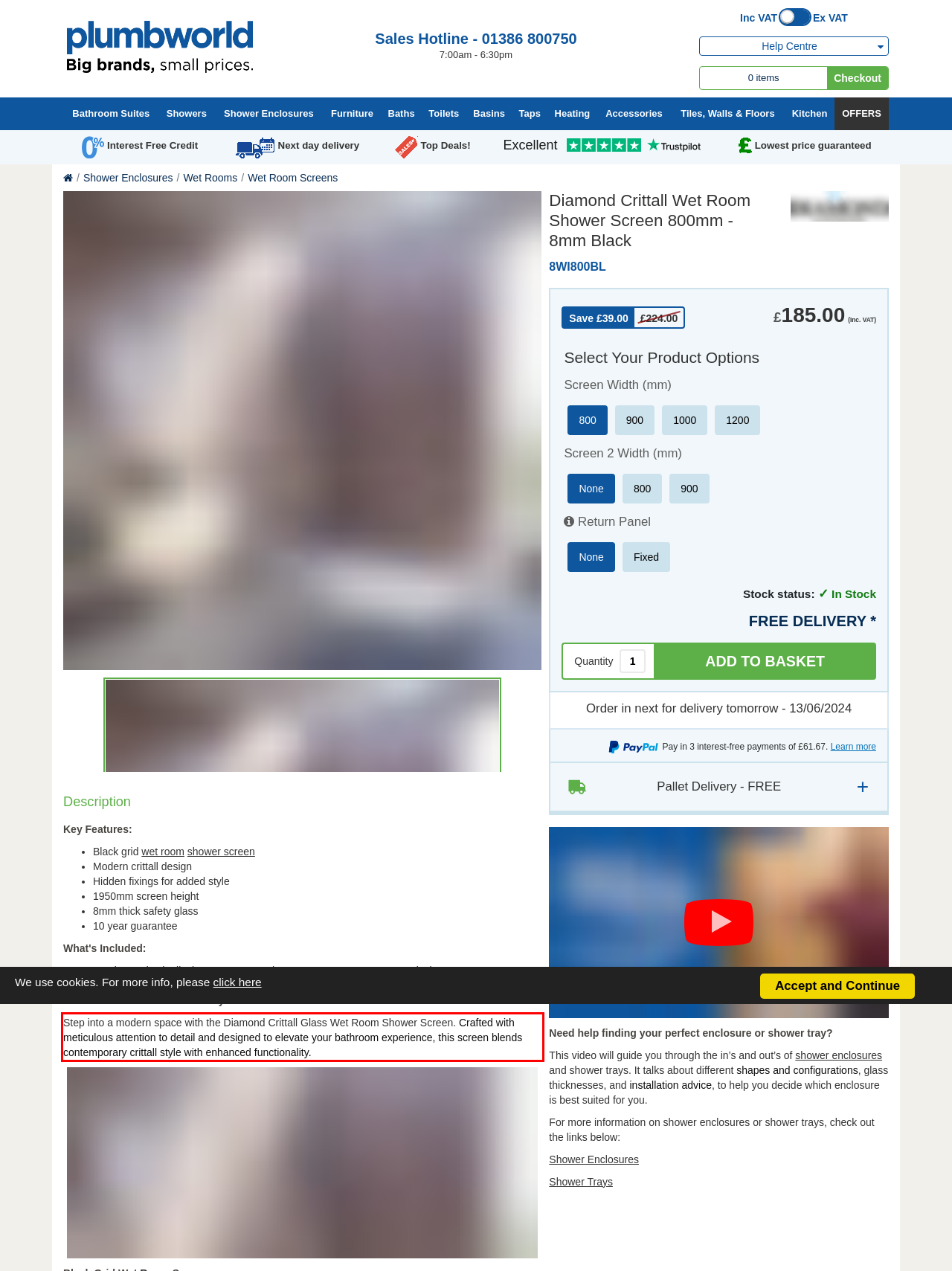Extract and provide the text found inside the red rectangle in the screenshot of the webpage.

Step into a modern space with the Diamond Crittall Glass Wet Room Shower Screen. Crafted with meticulous attention to detail and designed to elevate your bathroom experience, this screen blends contemporary crittall style with enhanced functionality.